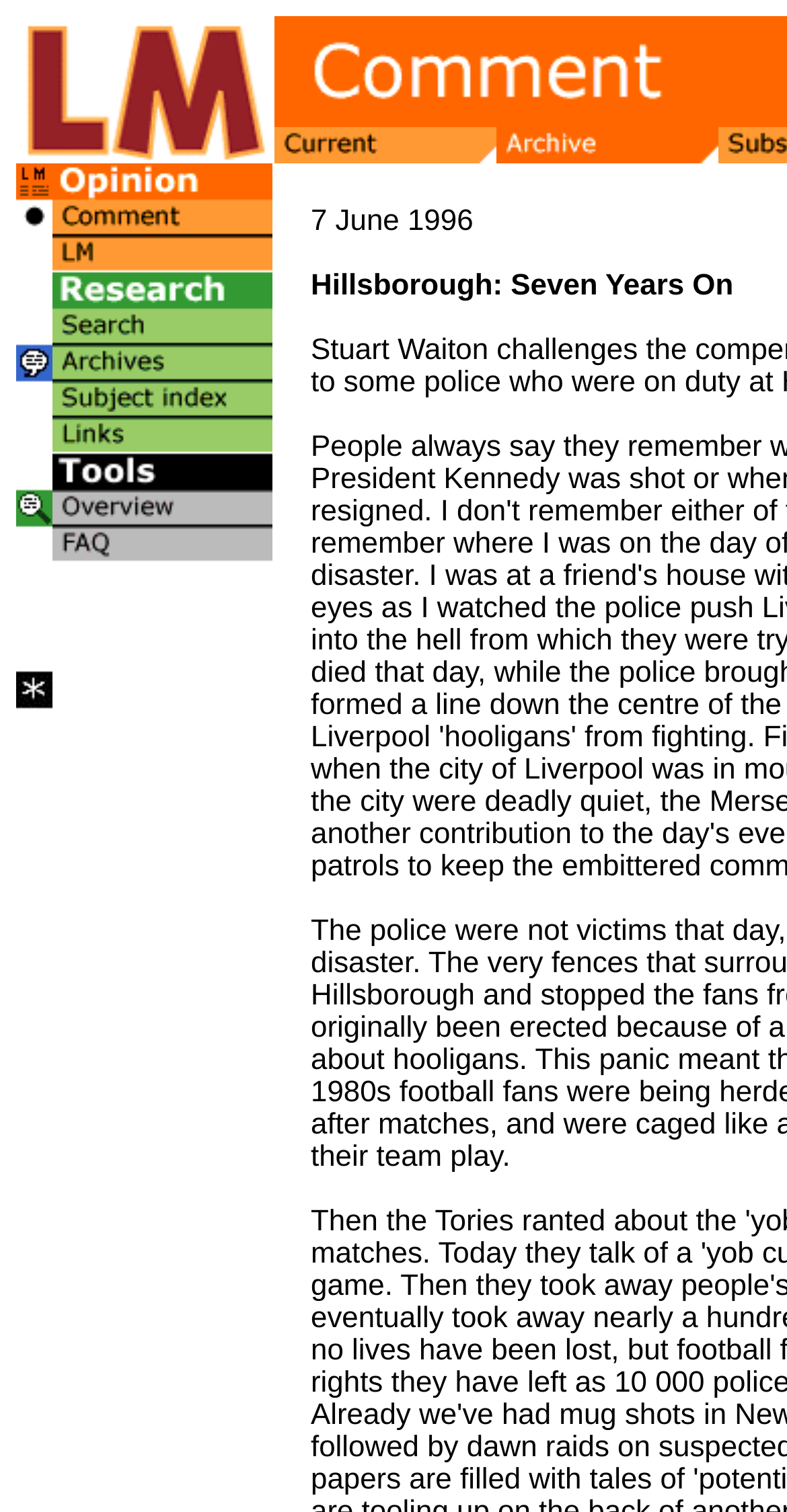How many images are present on the webpage?
Look at the image and respond with a single word or a short phrase.

6